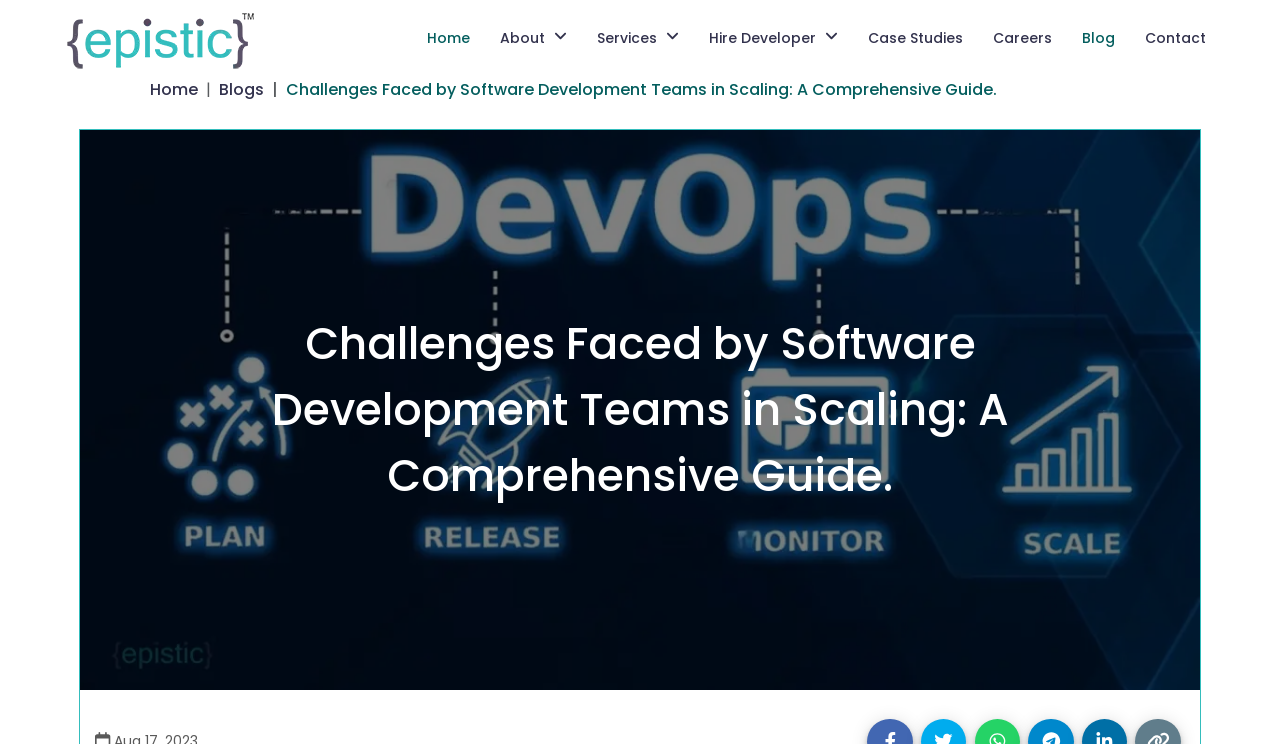Provide the bounding box coordinates of the HTML element described by the text: "Hire Developer". The coordinates should be in the format [left, top, right, bottom] with values between 0 and 1.

[0.546, 0.024, 0.662, 0.078]